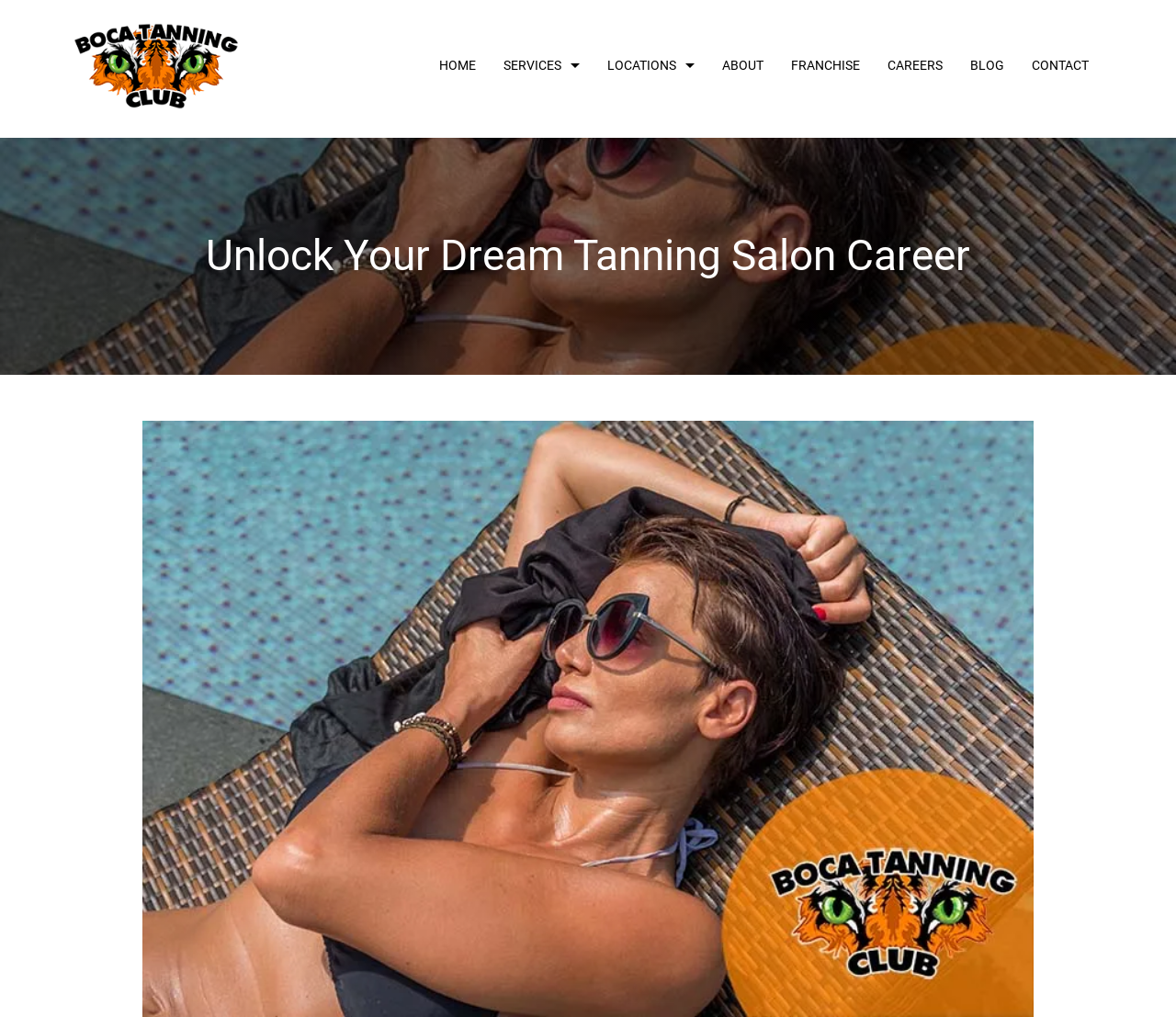What is the main topic of this website?
Using the image as a reference, answer with just one word or a short phrase.

Tanning Salon Career